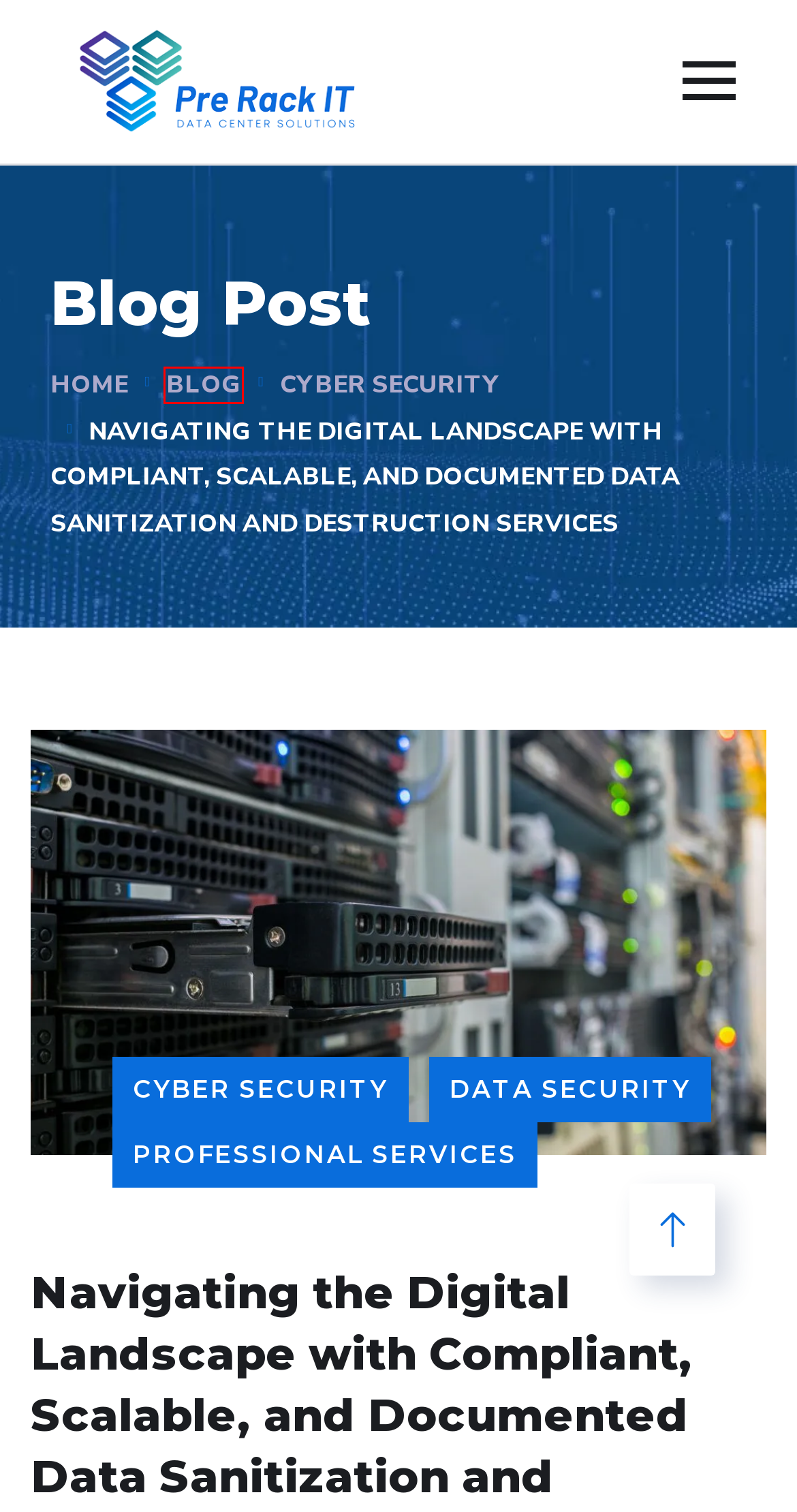Given a screenshot of a webpage featuring a red bounding box, identify the best matching webpage description for the new page after the element within the red box is clicked. Here are the options:
A. End of Service Life Dates (EOSL) - Pre Rack IT
B. Industry News - Pre Rack IT
C. Data Security - Pre Rack IT
D. Professional Services - Pre Rack IT
E. Pre Rack IT - IT Hardware and Third Party Support
F. Cyber Security - Pre Rack IT
G. Fortifying Your IBM Mainframes: A Comprehensive Manual for Security Maintenance - Pre Rack IT
H. Data Center Blog - Pre Rack IT

H